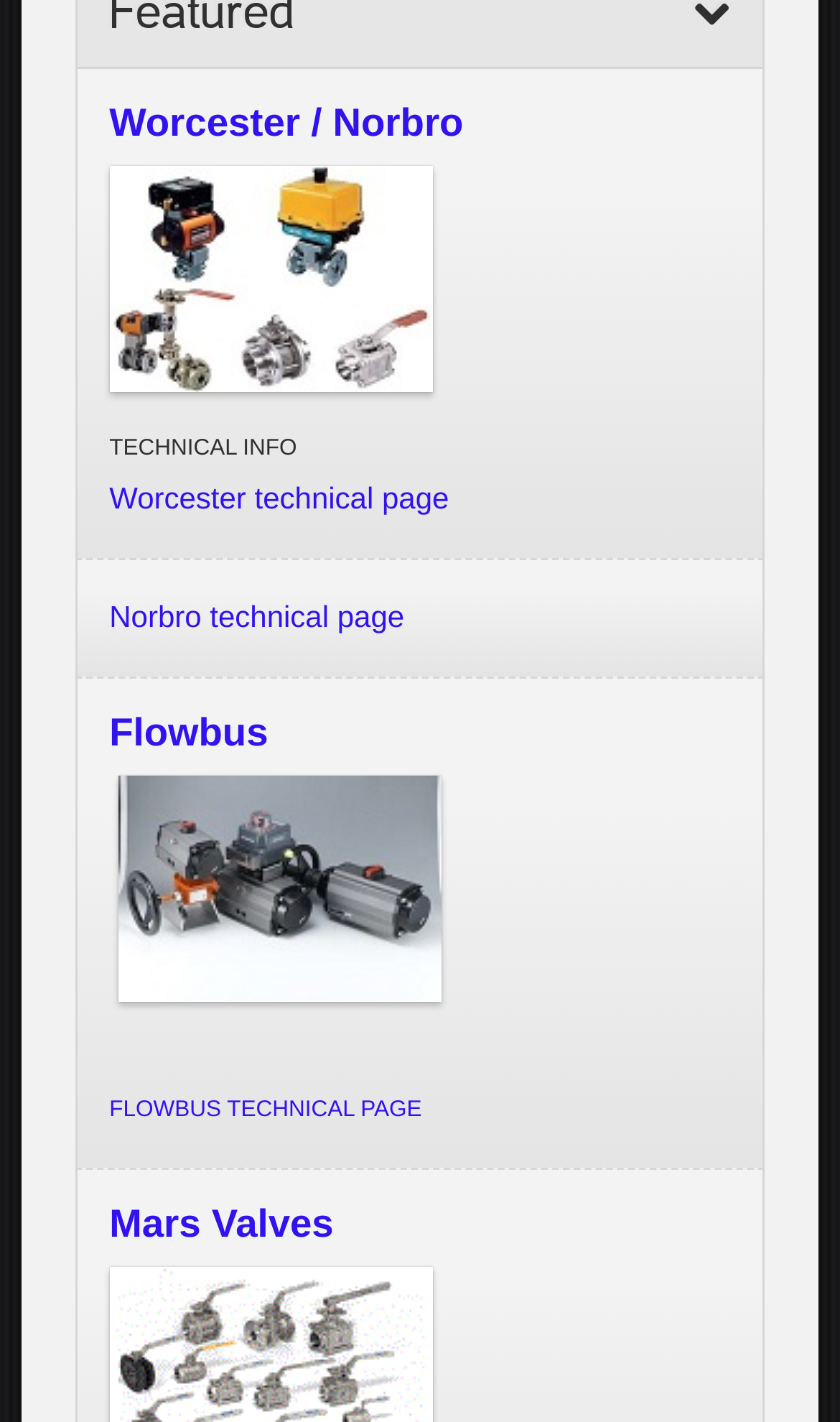What is the first technical page link?
Refer to the image and give a detailed answer to the question.

The first technical page link is 'Worcester technical page' which is located below the 'TECHNICAL INFO' text and is a link to Worcester's technical page.